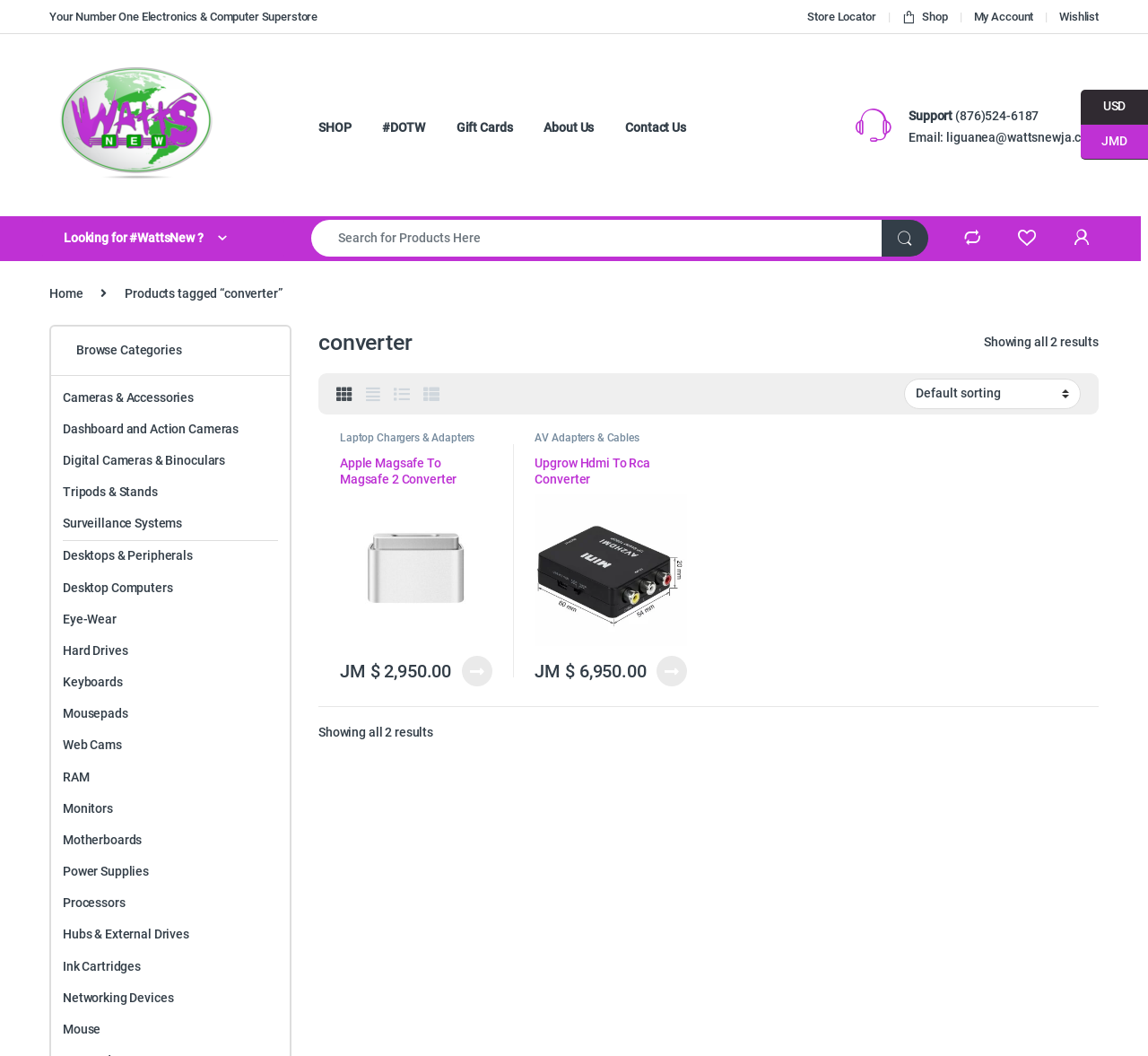Give a concise answer of one word or phrase to the question: 
What are the two products listed on the page?

Apple Magsafe To Magsafe 2 Converter and Upgrow Hdmi To Rca Converter